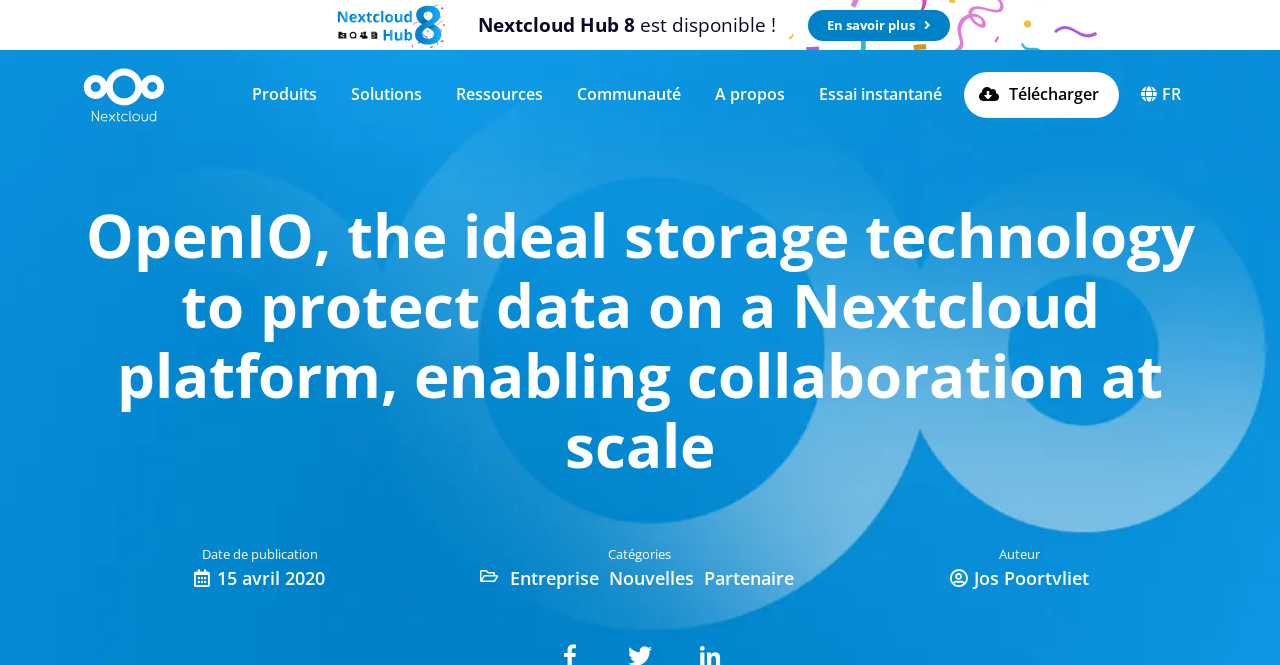Determine the bounding box coordinates of the element's region needed to click to follow the instruction: "Switch to French language". Provide these coordinates as four float numbers between 0 and 1, formatted as [left, top, right, bottom].

[0.892, 0.099, 0.932, 0.186]